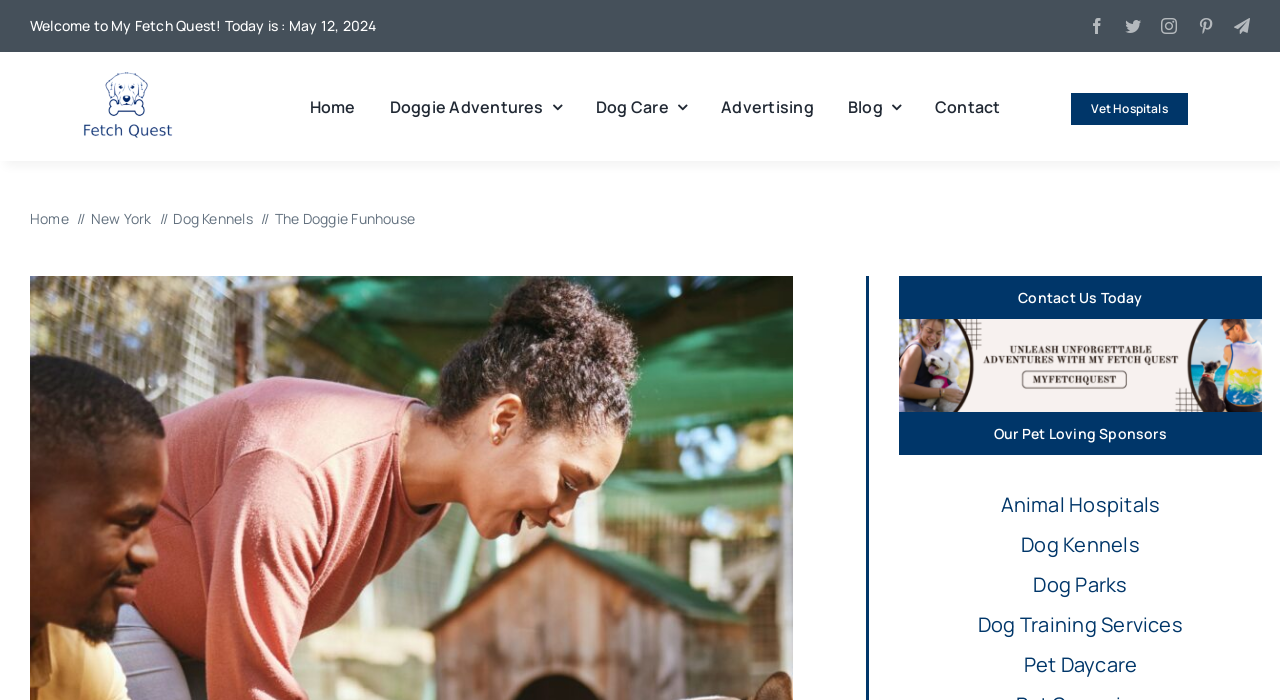How many links are present in the 'Magazine Main Menu' navigation?
Analyze the screenshot and provide a detailed answer to the question.

I analyzed the 'Magazine Main Menu' navigation element and found five links: Home, Doggie Adventures, Dog Care, Advertising, and Blog.